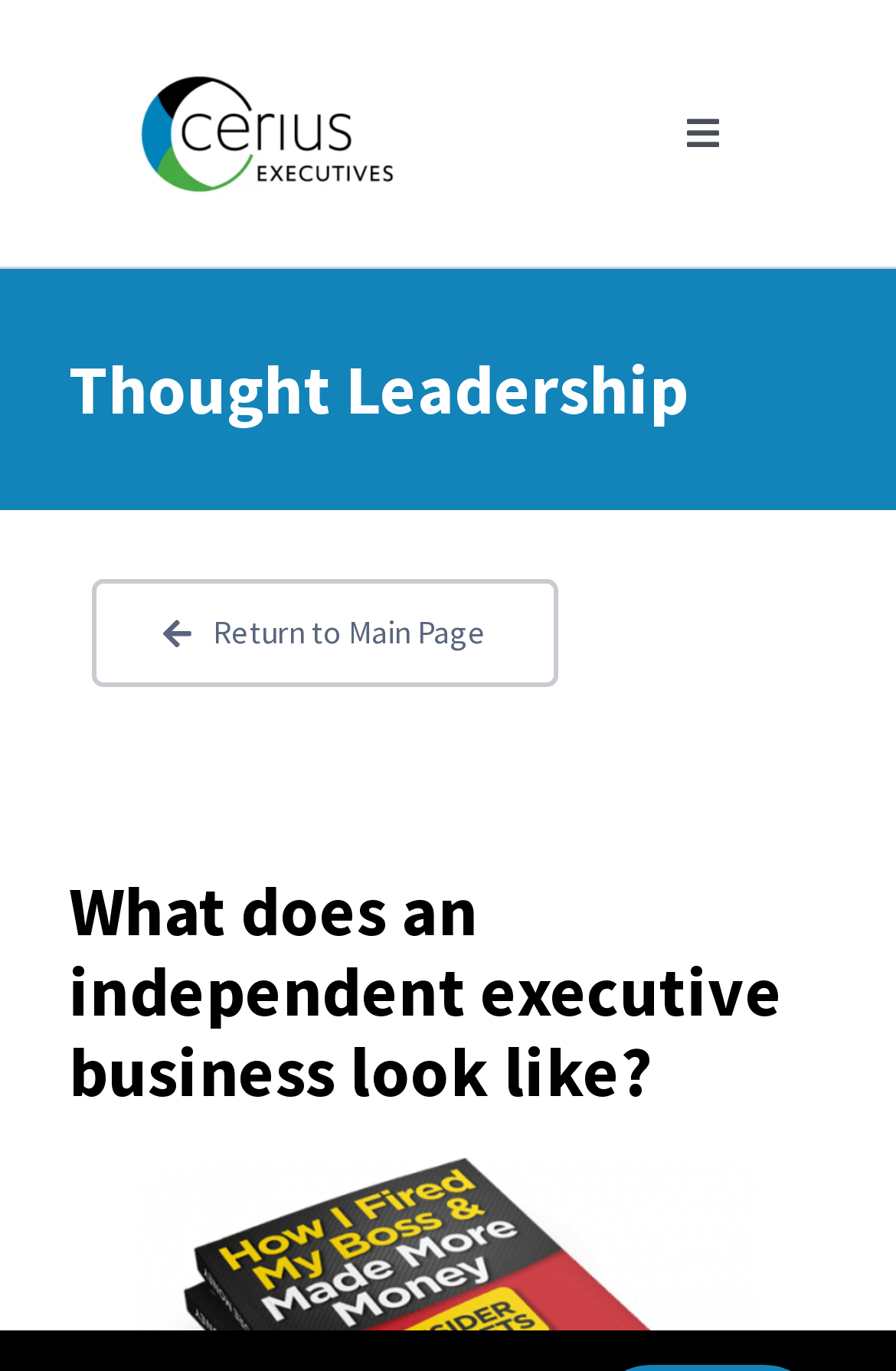Reply to the question with a single word or phrase:
What is the logo of the team member?

Cerius Team Member Logo